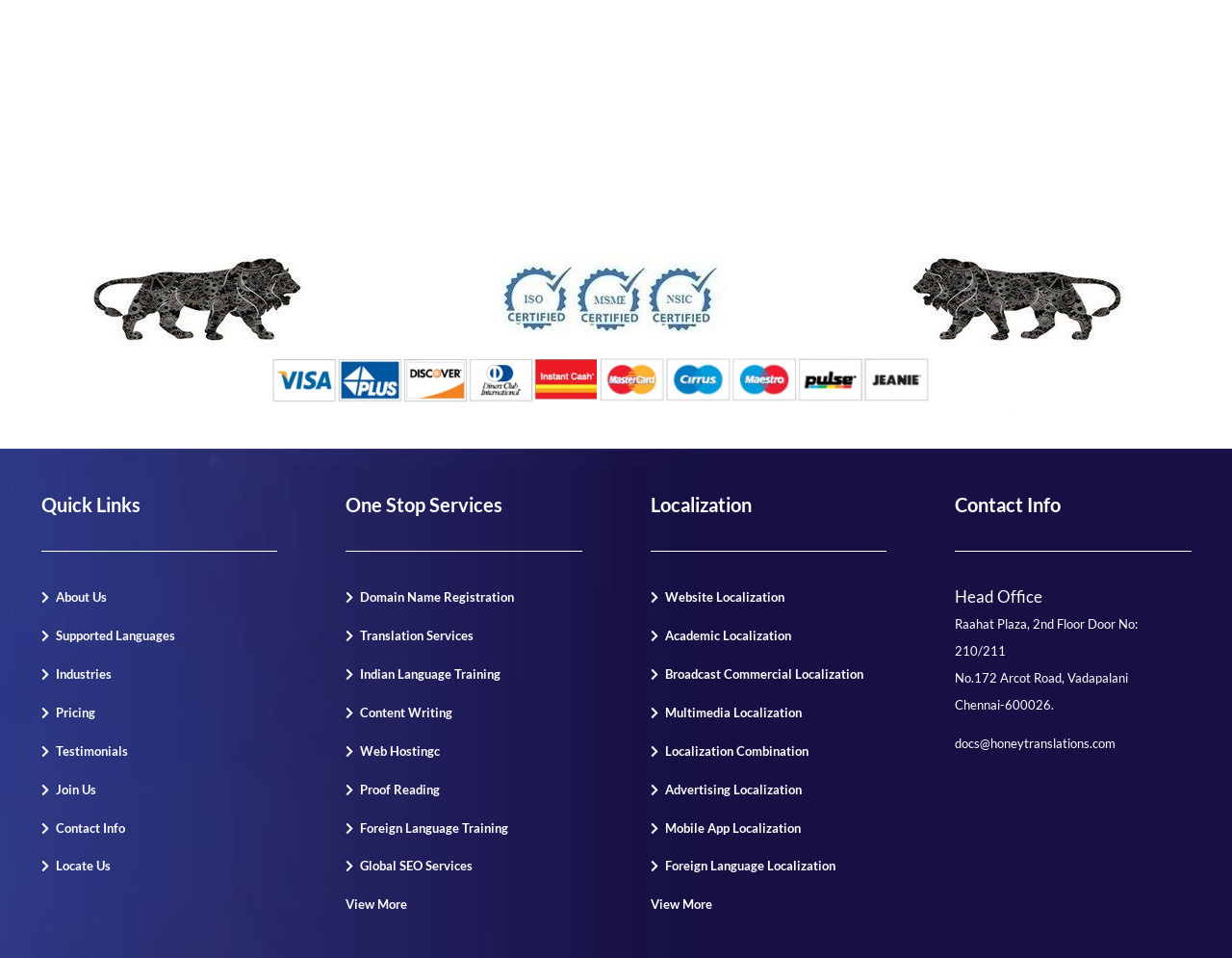By analyzing the image, answer the following question with a detailed response: What is the address of the company's head office?

The 'Contact Info' section contains the address of the company's head office, which is located at Raahat Plaza, 2nd Floor Door No: 210/211, No.172 Arcot Road, Vadapalani, Chennai-600026.